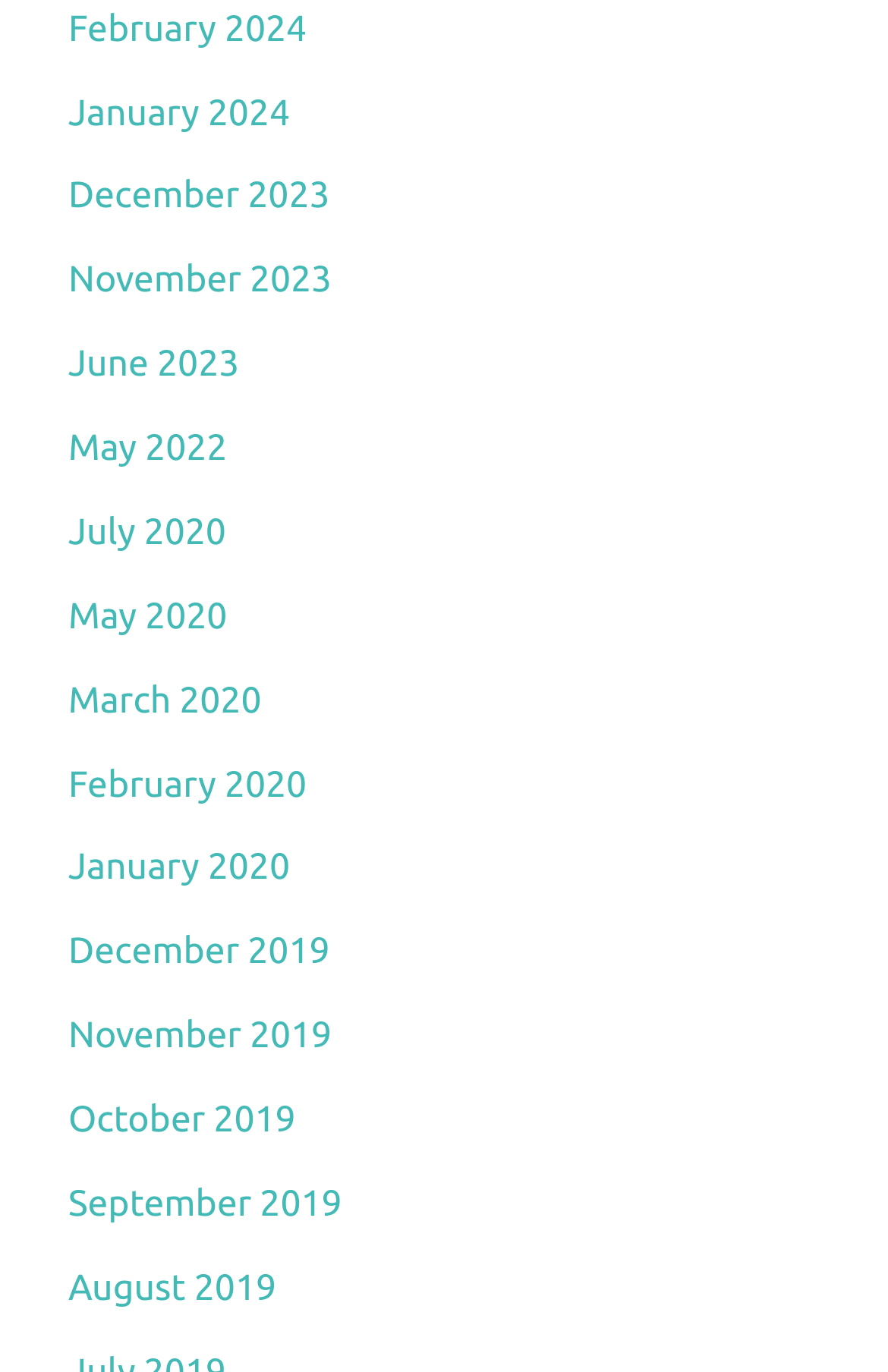Highlight the bounding box coordinates of the region I should click on to meet the following instruction: "View December 2019".

[0.077, 0.679, 0.371, 0.709]